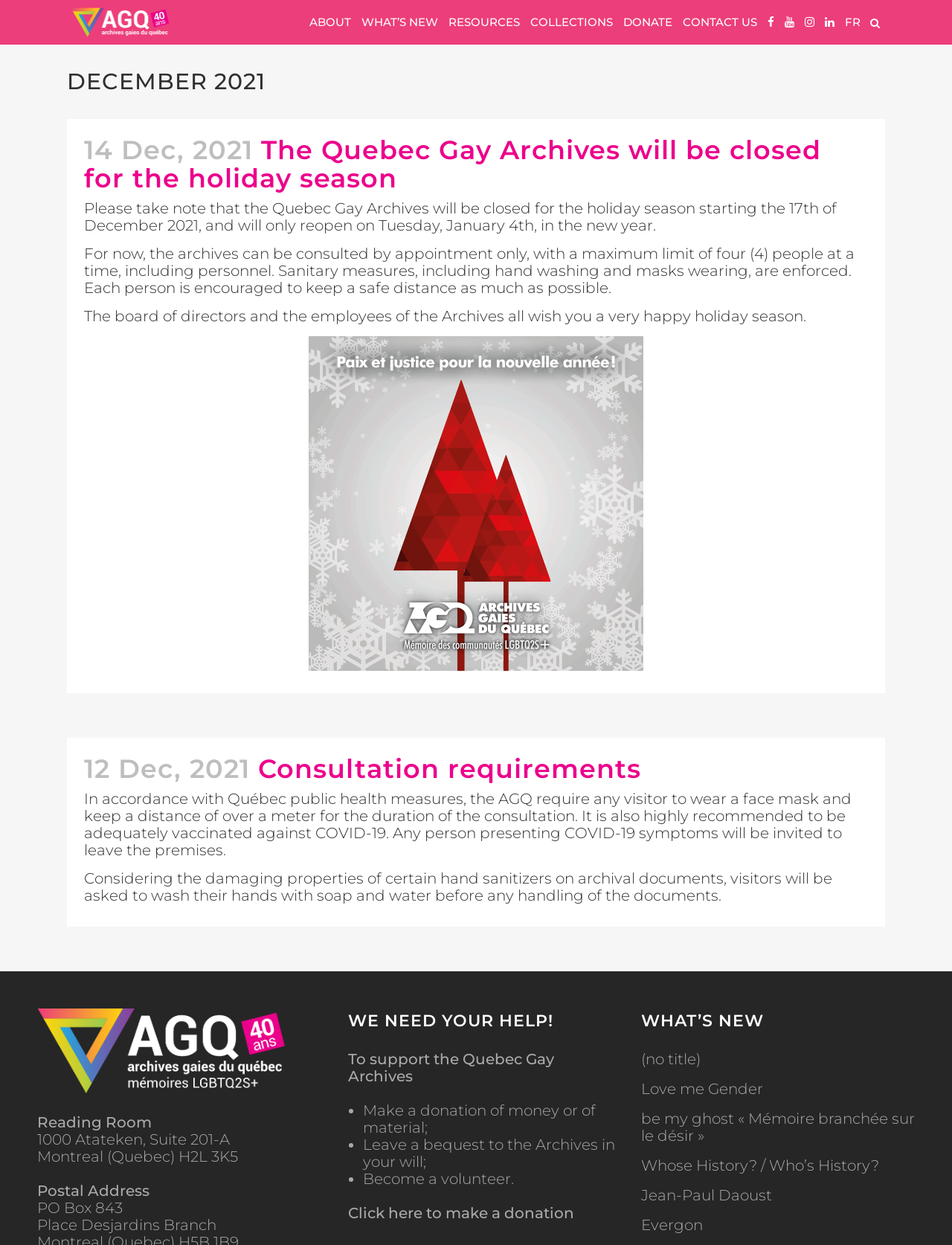What is the current status of the Archives?
Please describe in detail the information shown in the image to answer the question.

I found this answer by reading the article section of the webpage, which states that the Archives will be closed for the holiday season starting December 17th, 2021.